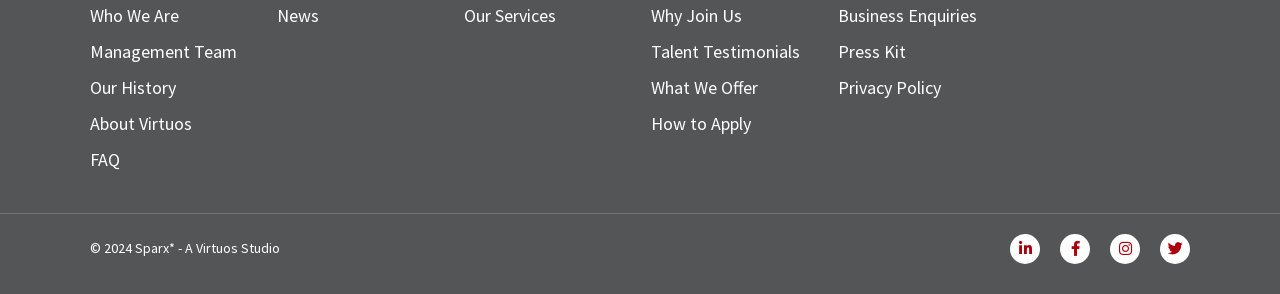Please locate the bounding box coordinates of the element that needs to be clicked to achieve the following instruction: "Check talent testimonials". The coordinates should be four float numbers between 0 and 1, i.e., [left, top, right, bottom].

[0.509, 0.128, 0.638, 0.223]